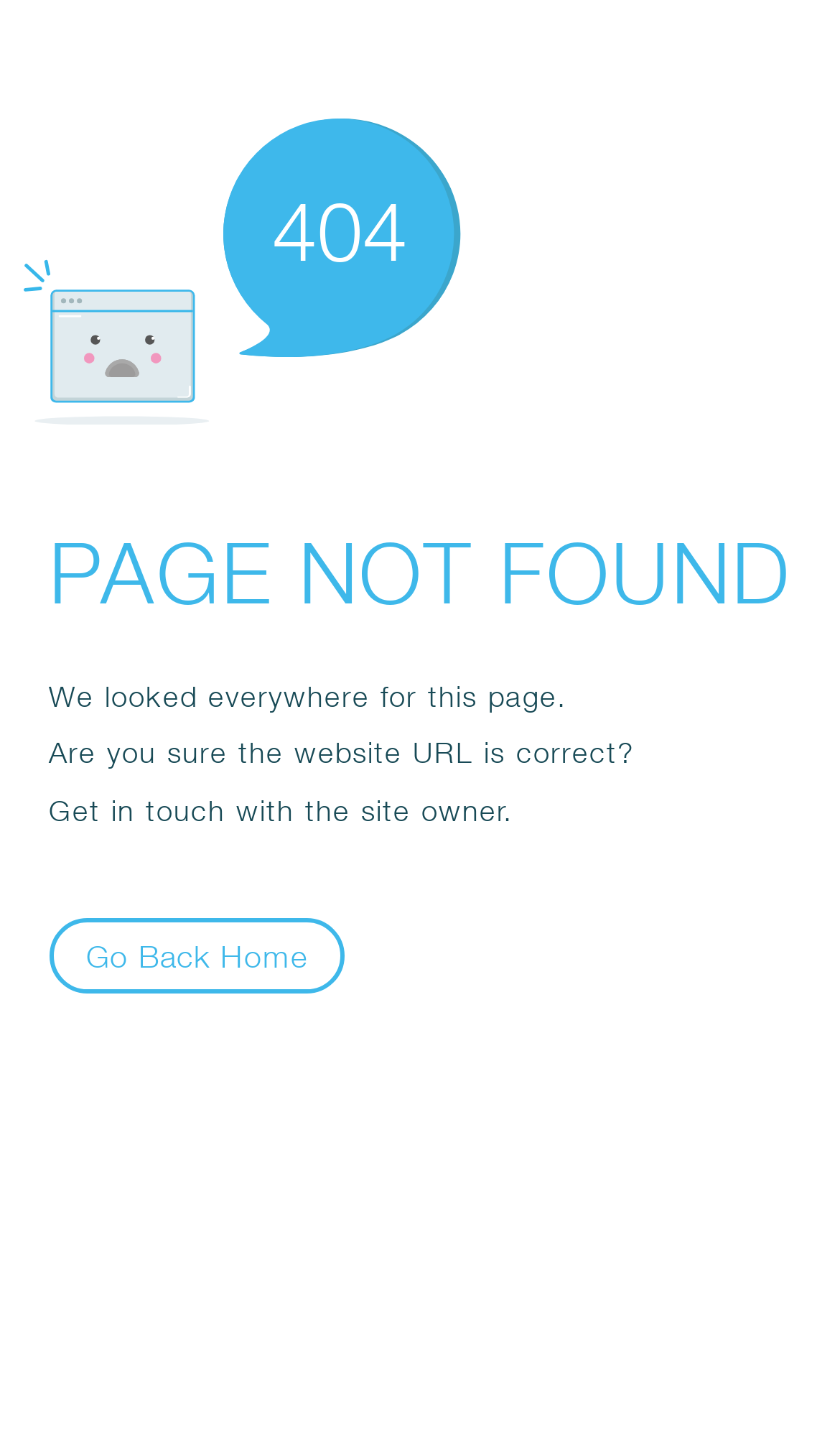Examine the screenshot and answer the question in as much detail as possible: How many sentences are there below the error code?

There are three sentences below the error code, which are 'We looked everywhere for this page.', 'Are you sure the website URL is correct?', and 'Get in touch with the site owner.'